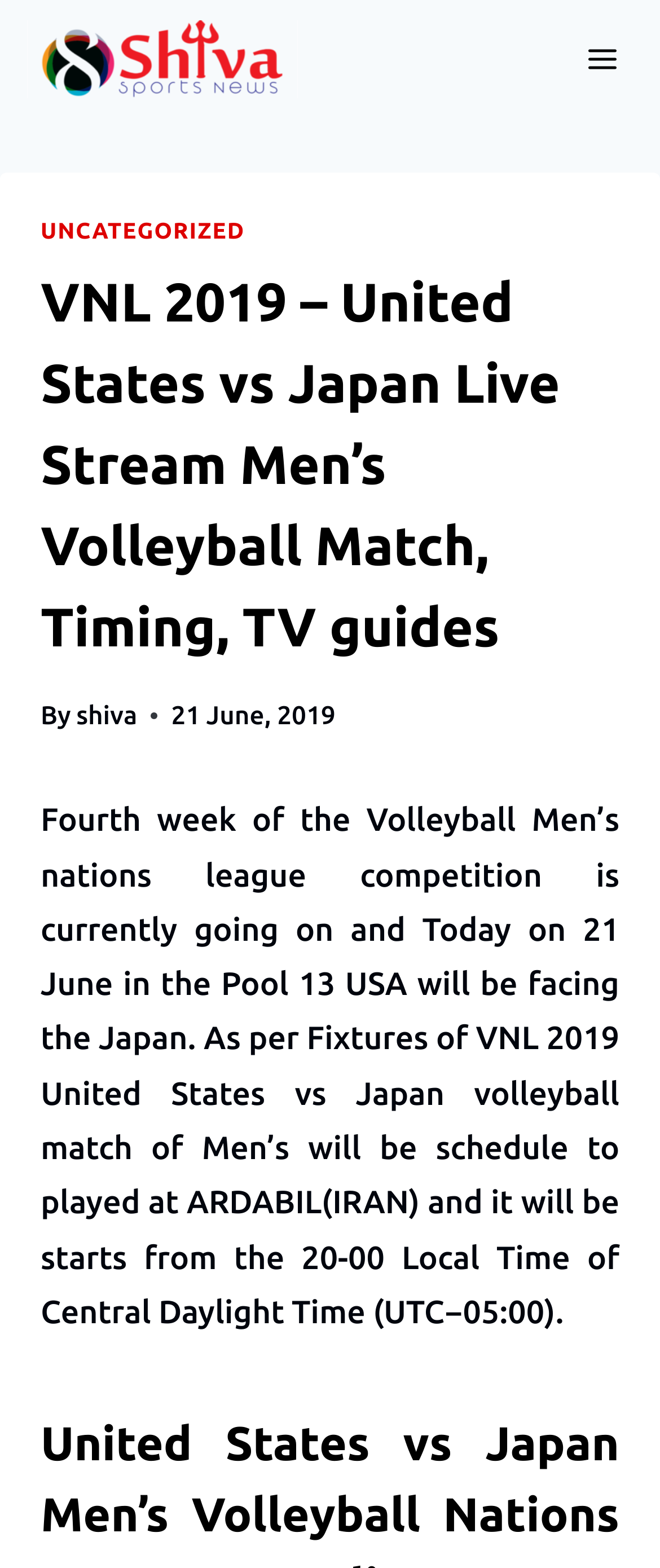Who is the author of the article? Based on the image, give a response in one word or a short phrase.

shiva